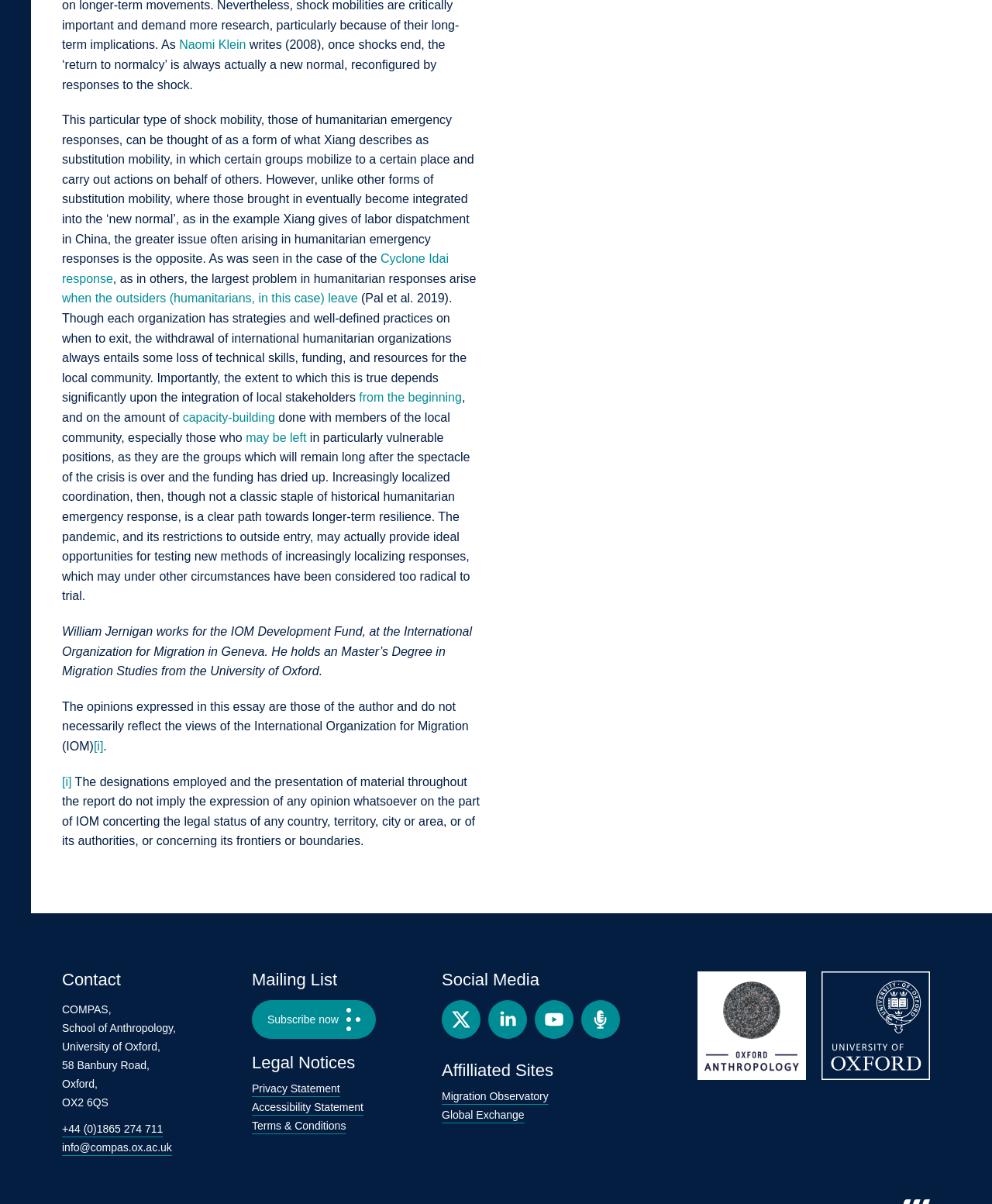Who is the author of the essay?
Please provide an in-depth and detailed response to the question.

The author of the essay is William Jernigan, as mentioned in the text 'William Jernigan works for the IOM Development Fund, at the International Organization for Migration in Geneva.'